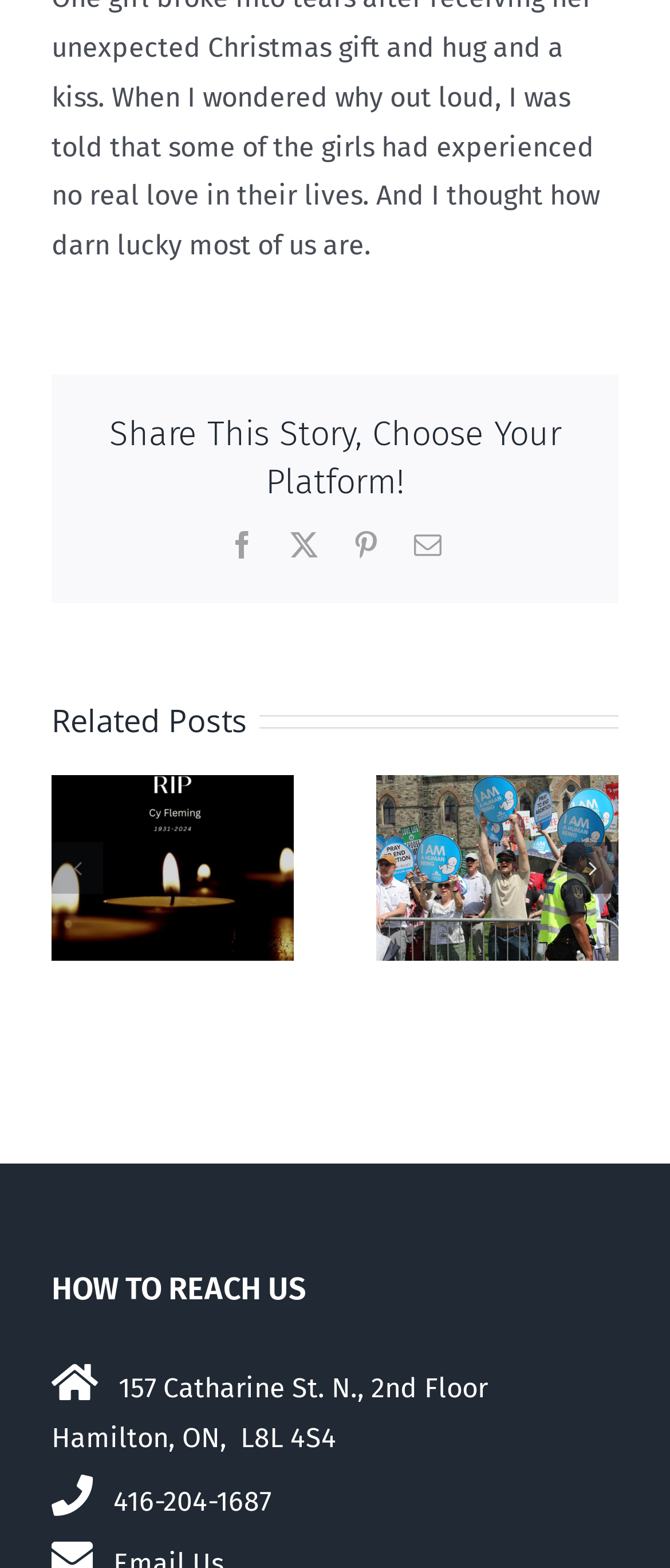Specify the bounding box coordinates of the element's area that should be clicked to execute the given instruction: "View related post 1". The coordinates should be four float numbers between 0 and 1, i.e., [left, top, right, bottom].

[0.077, 0.494, 0.438, 0.613]